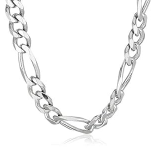Use a single word or phrase to answer the question: 
What is the origin of the jewelry piece?

Italian